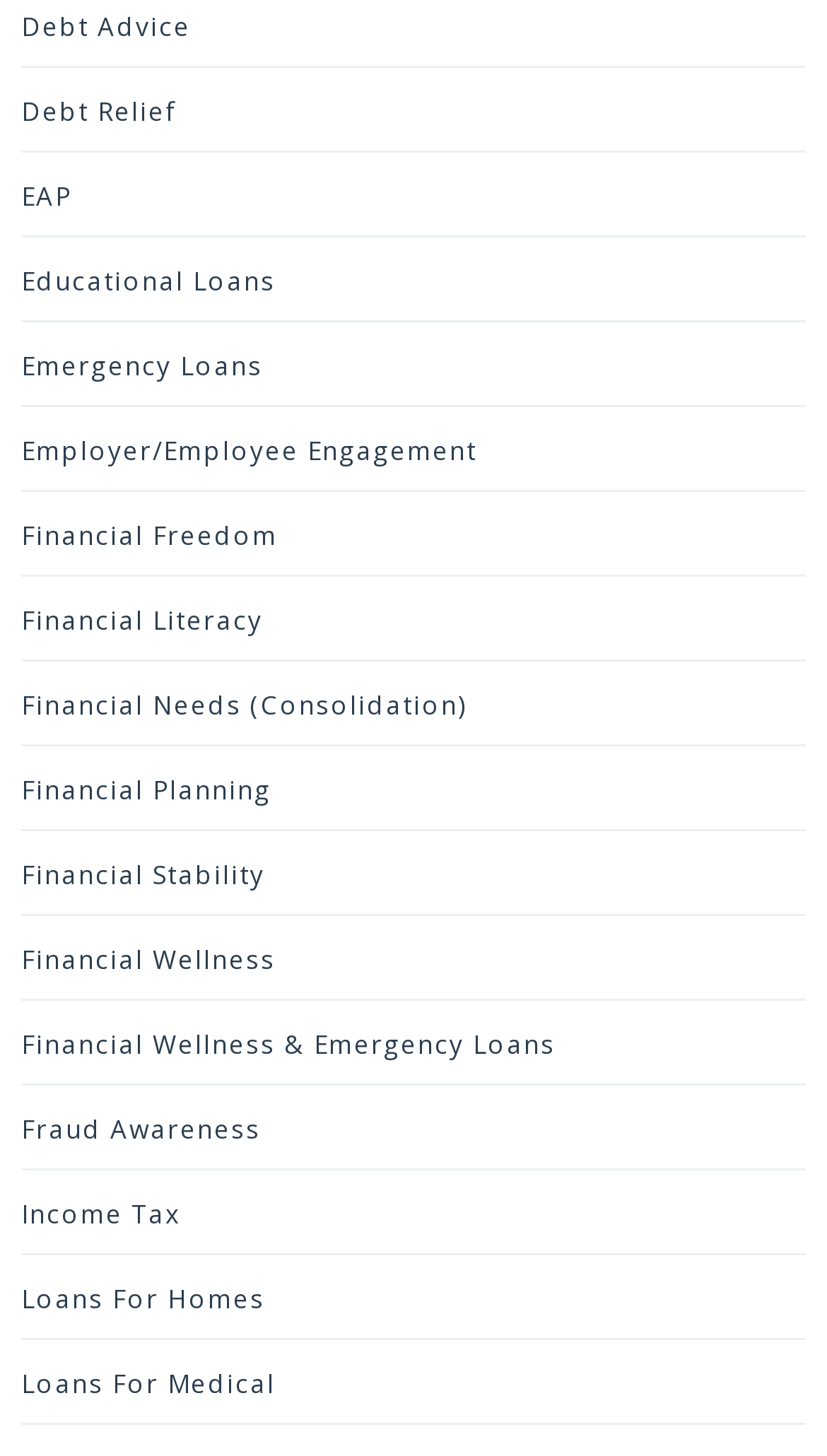Determine the bounding box coordinates for the area you should click to complete the following instruction: "Read about Fraud Awareness".

[0.026, 0.746, 0.974, 0.803]